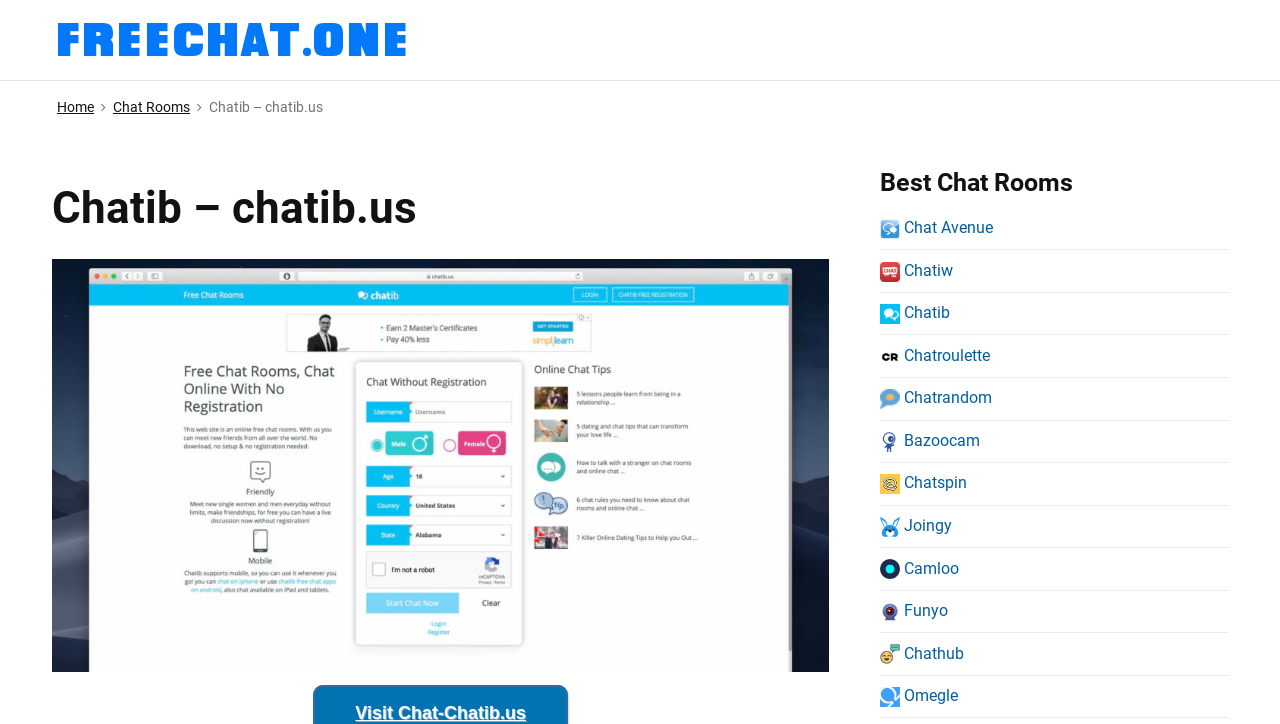Identify the main title of the webpage and generate its text content.

Chatib – chatib.us